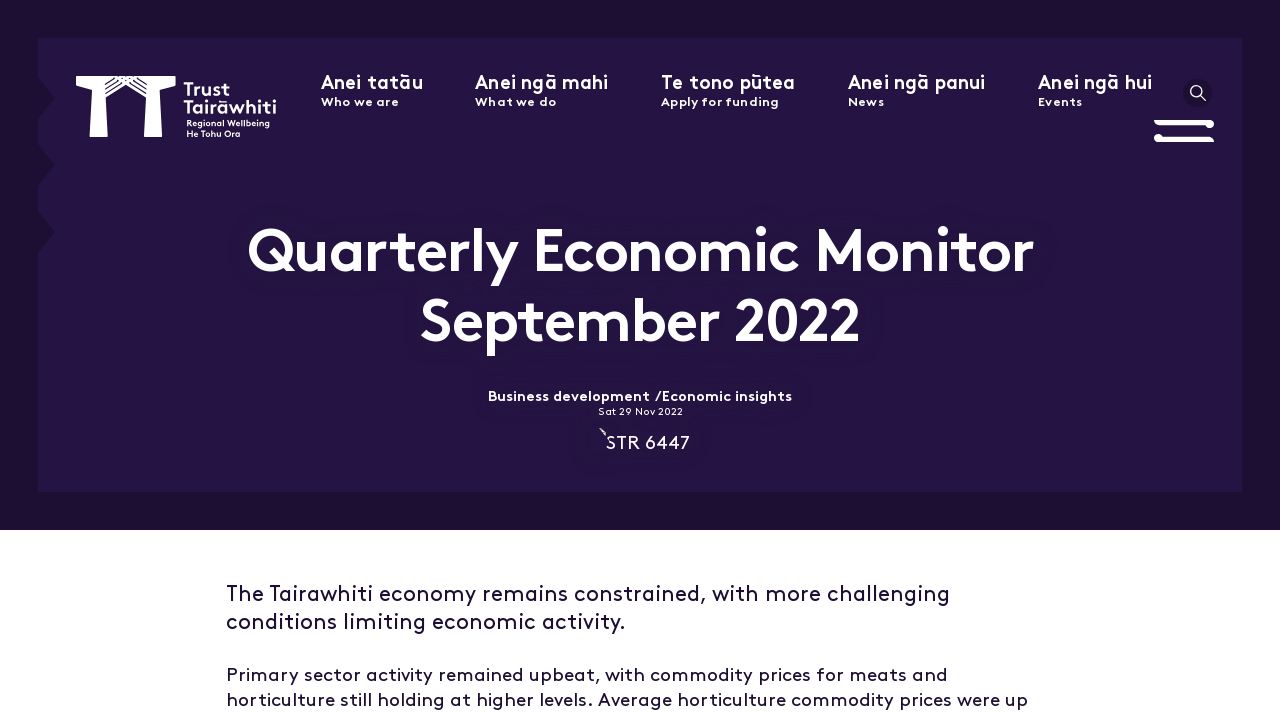What is the name of the organization?
Look at the image and answer with only one word or phrase.

Trust Tāirawhiti